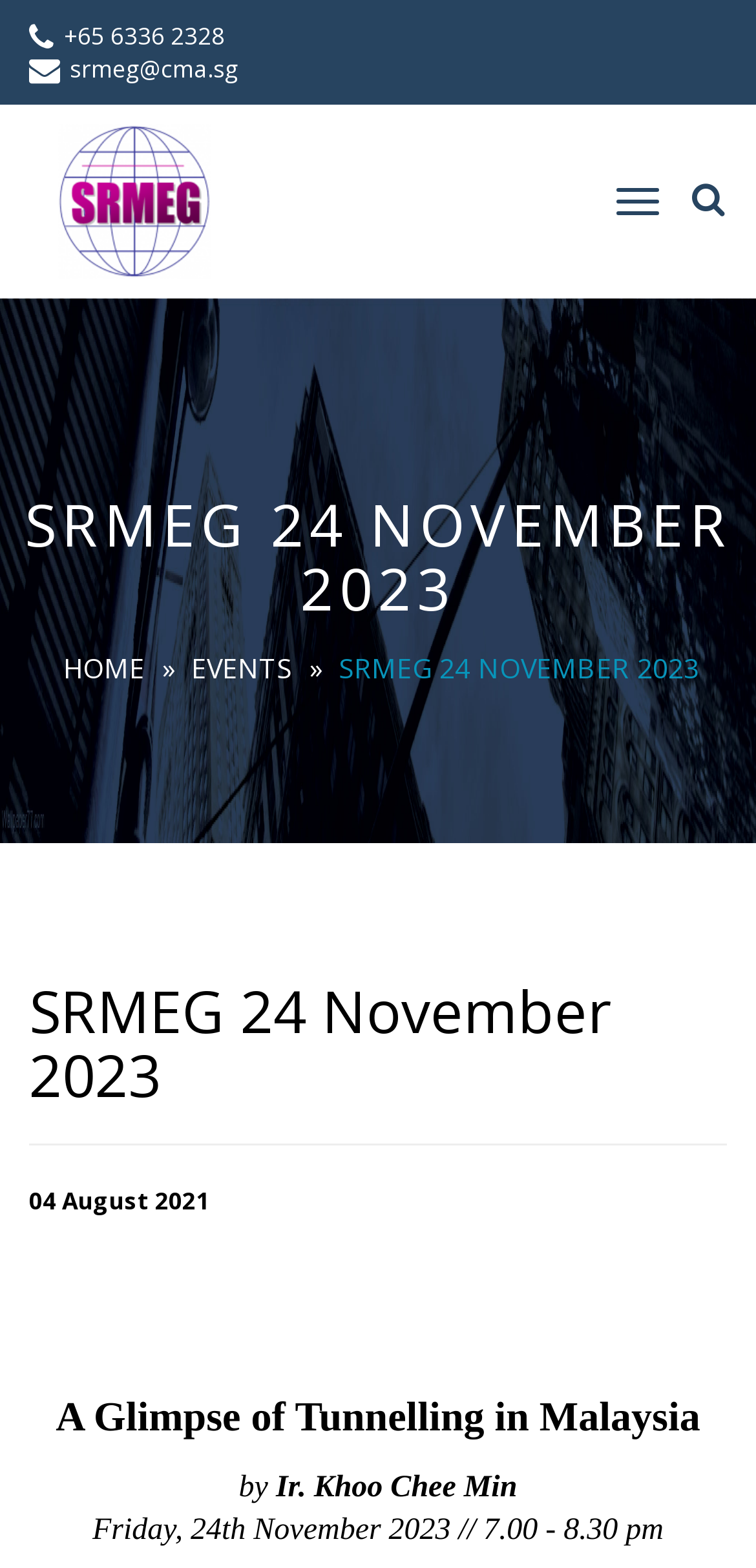Carefully examine the image and provide an in-depth answer to the question: What is the event title?

I found the event title by looking at the static text element with the bounding box coordinates [0.074, 0.889, 0.926, 0.918], which contains the text 'A Glimpse of Tunnelling in Malaysia'.